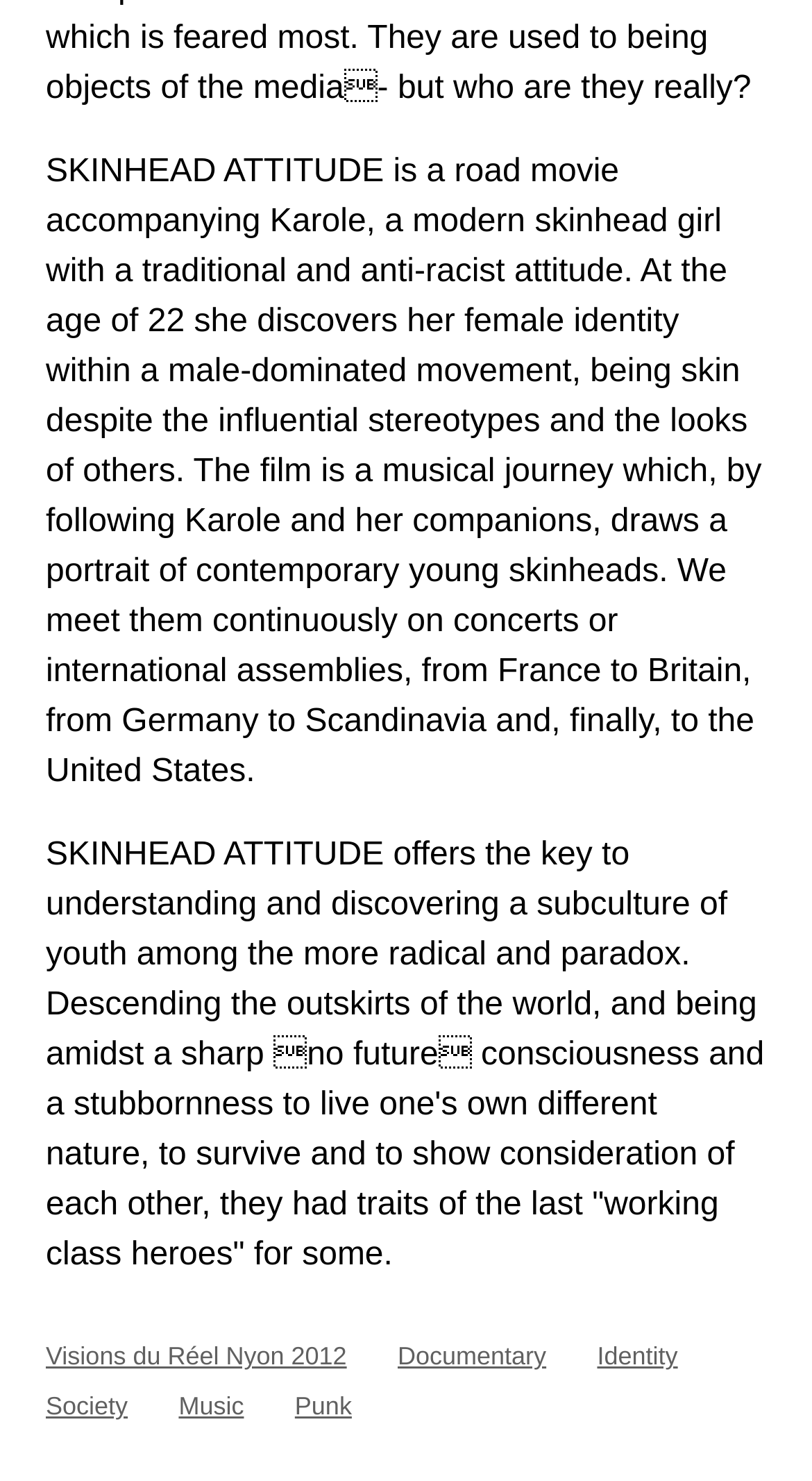Respond to the following question using a concise word or phrase: 
What is the main topic of the film?

Skinhead subculture